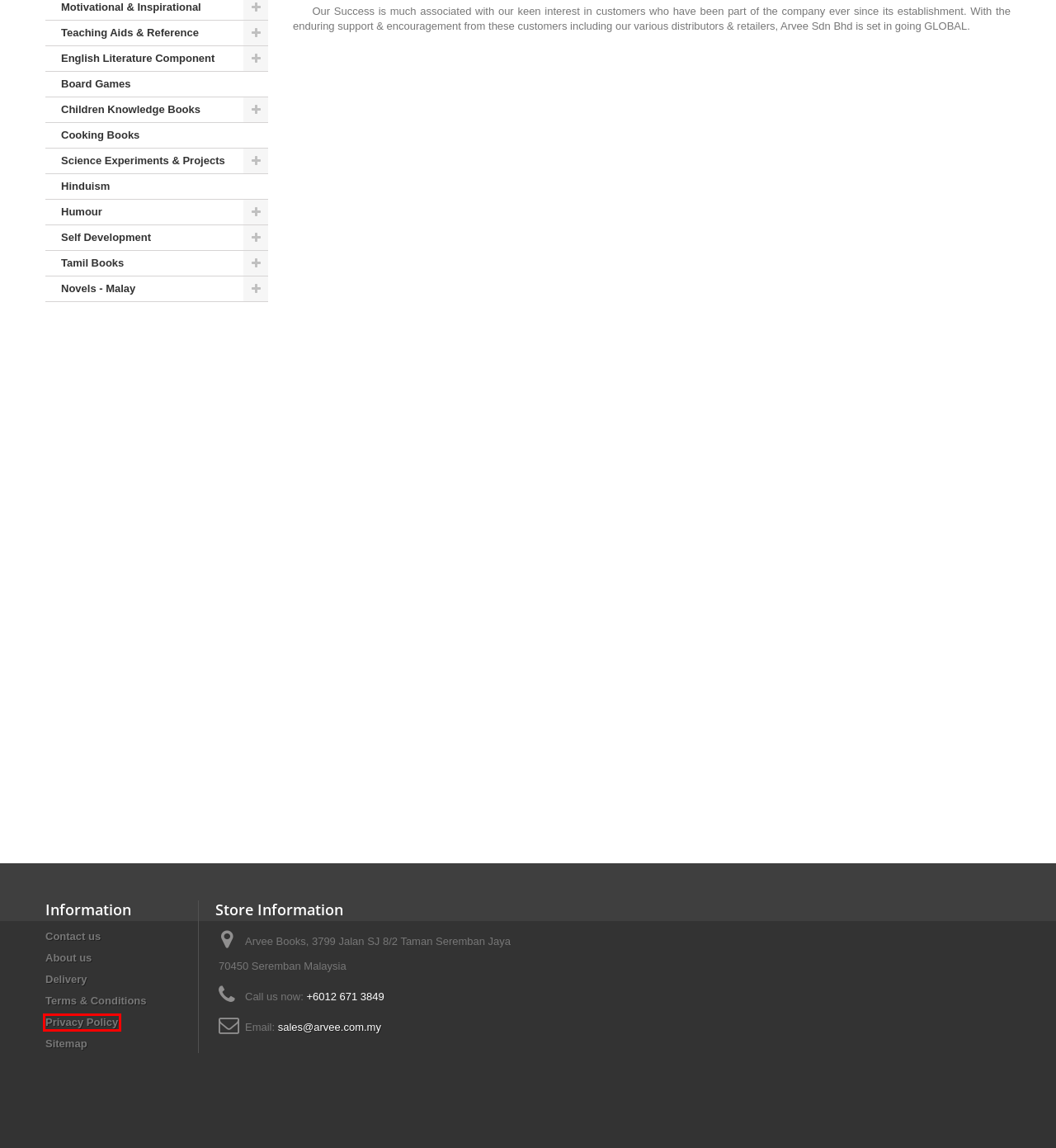Review the screenshot of a webpage that includes a red bounding box. Choose the most suitable webpage description that matches the new webpage after clicking the element within the red bounding box. Here are the candidates:
A. Delivery - Arvee Books
B. Science Experiments & Projects - Arvee Books
C. Tamil Books - Arvee Books
D. English Literature Component - Arvee Books
E. Terms & Conditions - Arvee Books
F. Children Knowledge Books - Arvee Books
G. Privacy Policy - Arvee Books
H. Novels - Malay - Arvee Books

G